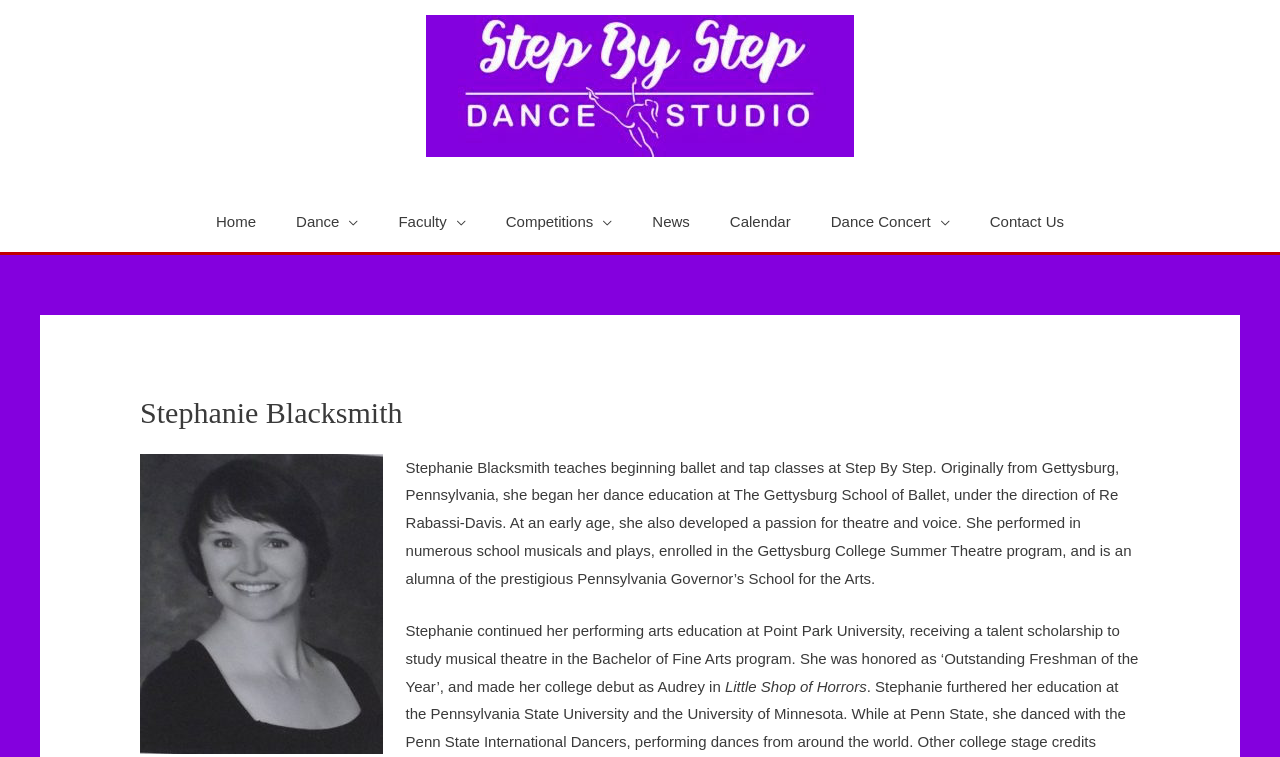Find the bounding box coordinates for the HTML element described as: "Contact Us". The coordinates should consist of four float values between 0 and 1, i.e., [left, top, right, bottom].

[0.758, 0.254, 0.847, 0.333]